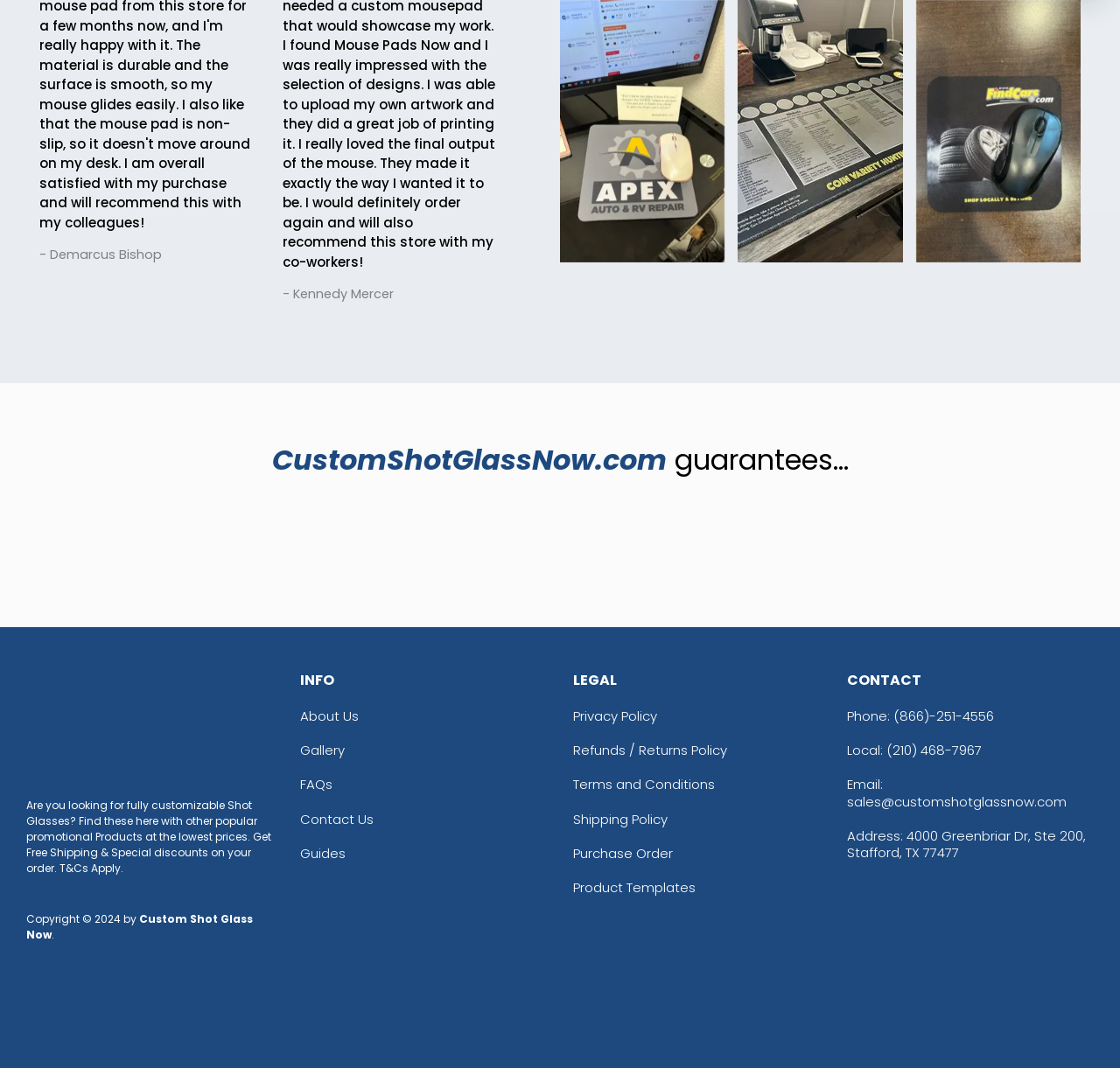From the webpage screenshot, identify the region described by (866)-251-4556. Provide the bounding box coordinates as (top-left x, top-left y, bottom-right x, bottom-right y), with each value being a floating point number between 0 and 1.

[0.797, 0.662, 0.887, 0.679]